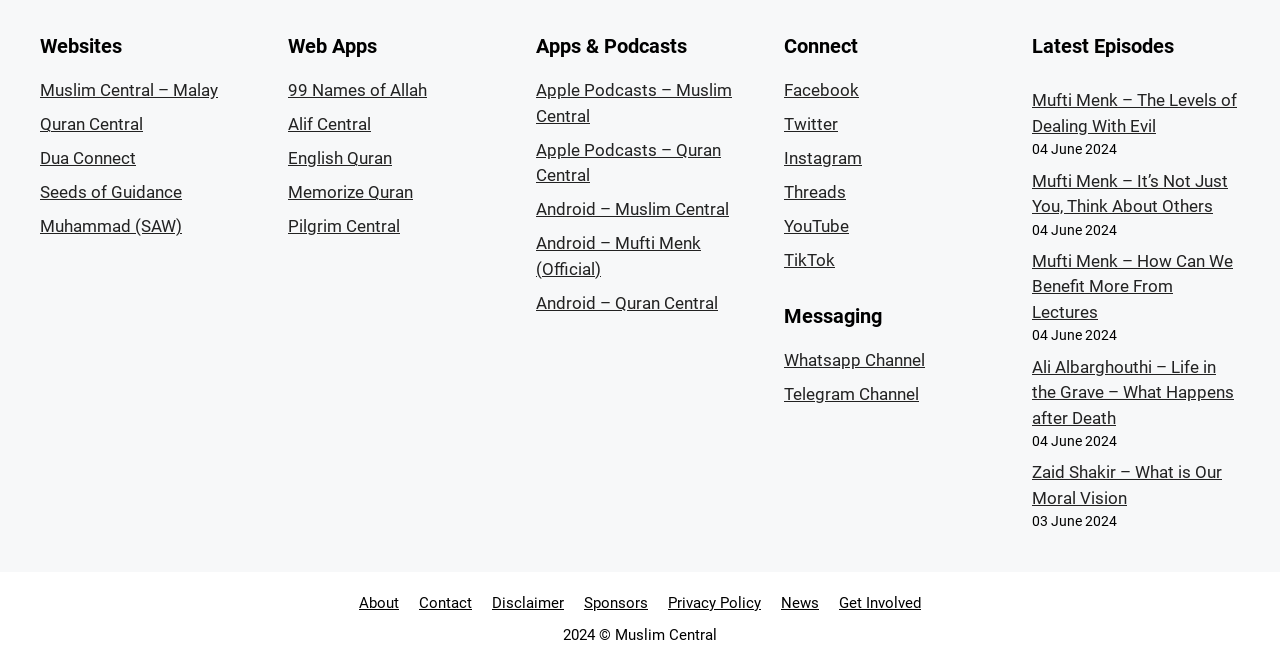Refer to the image and offer a detailed explanation in response to the question: What social media platforms can you connect with?

In the 'Connect' section, I found links to various social media platforms, including Facebook, Twitter, Instagram, Threads, YouTube, and TikTok. These links allow users to connect with the webpage's social media presence.